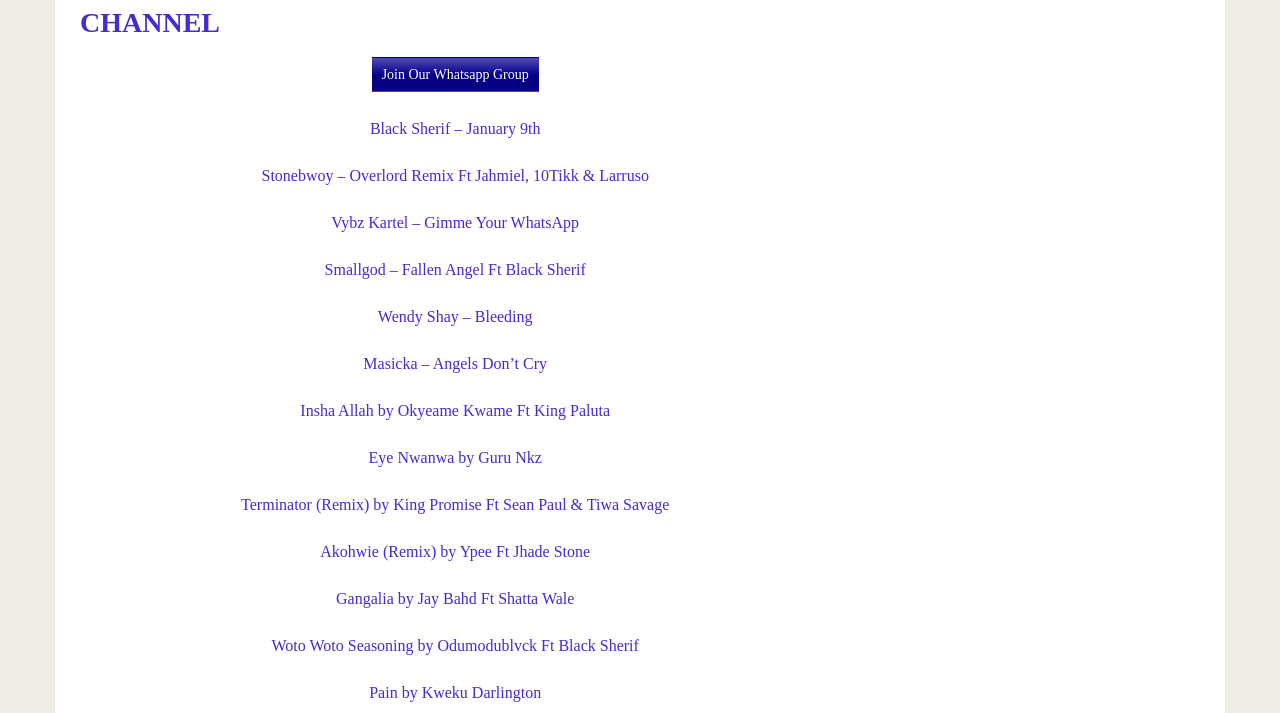What is the title of the first link?
Give a single word or phrase answer based on the content of the image.

Join Our Whatsapp Group